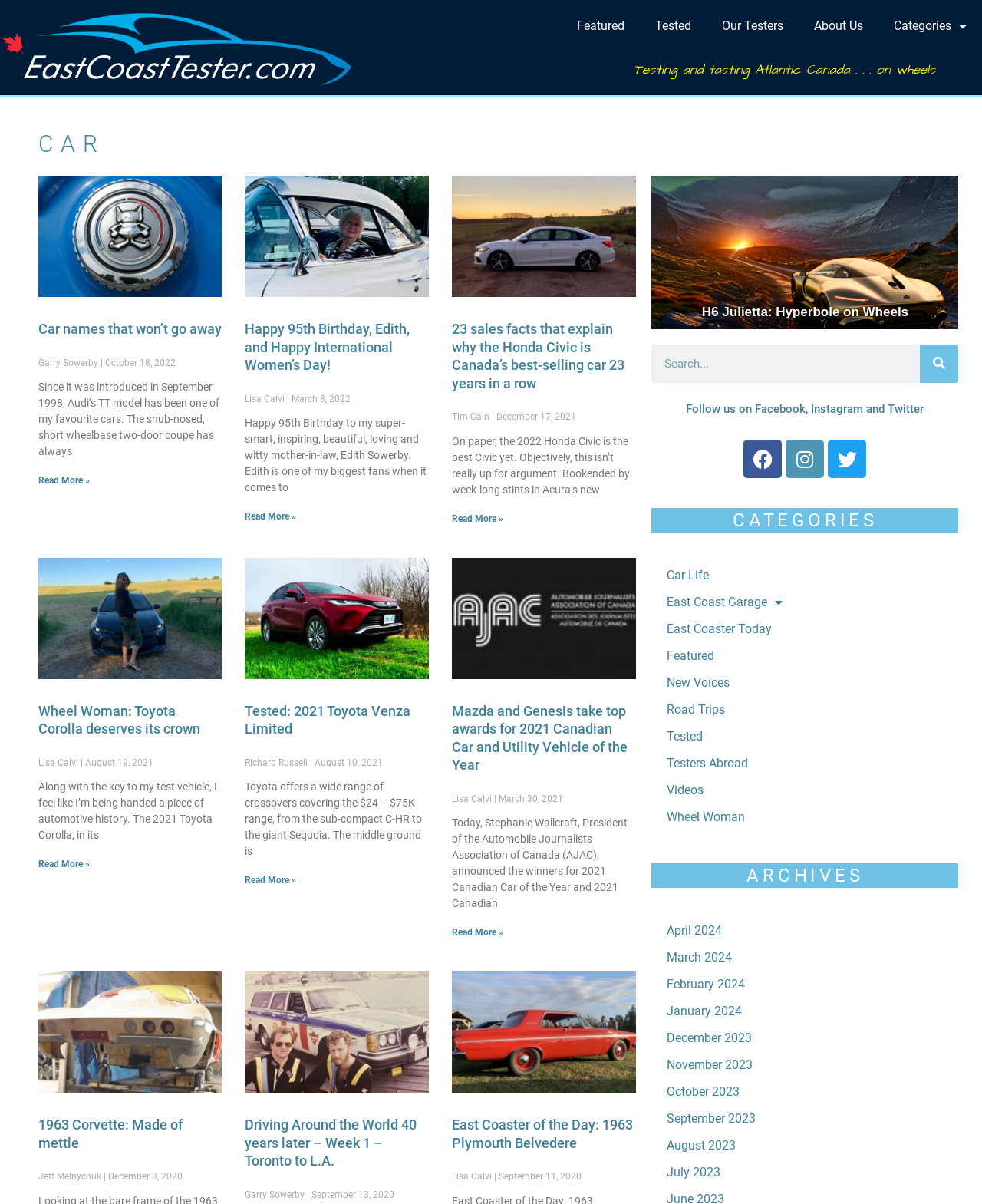Find the bounding box of the web element that fits this description: "Water Features".

None